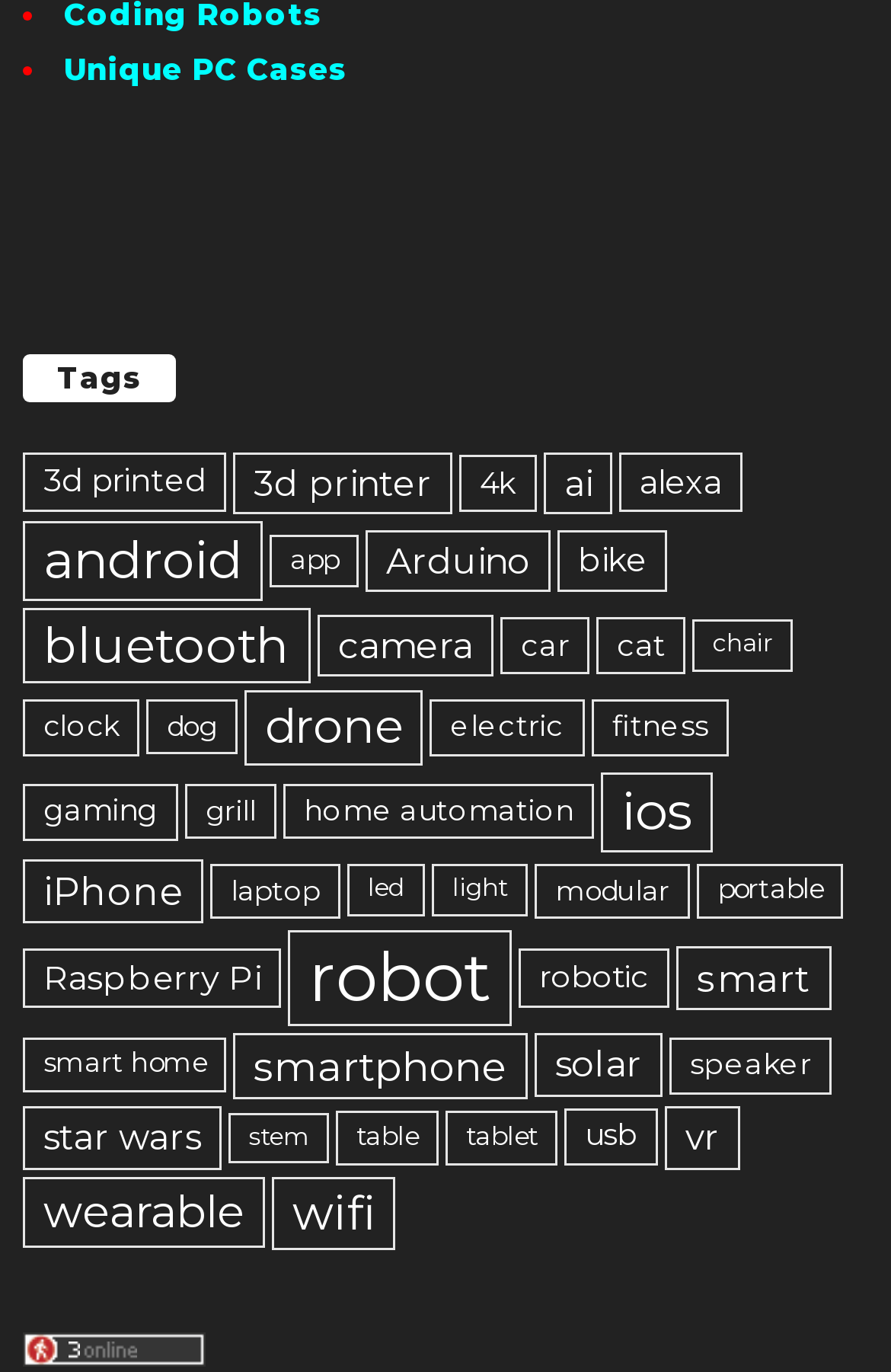Find the bounding box coordinates of the element to click in order to complete this instruction: "Browse the 'Raspberry Pi' category". The bounding box coordinates must be four float numbers between 0 and 1, denoted as [left, top, right, bottom].

[0.026, 0.691, 0.315, 0.735]